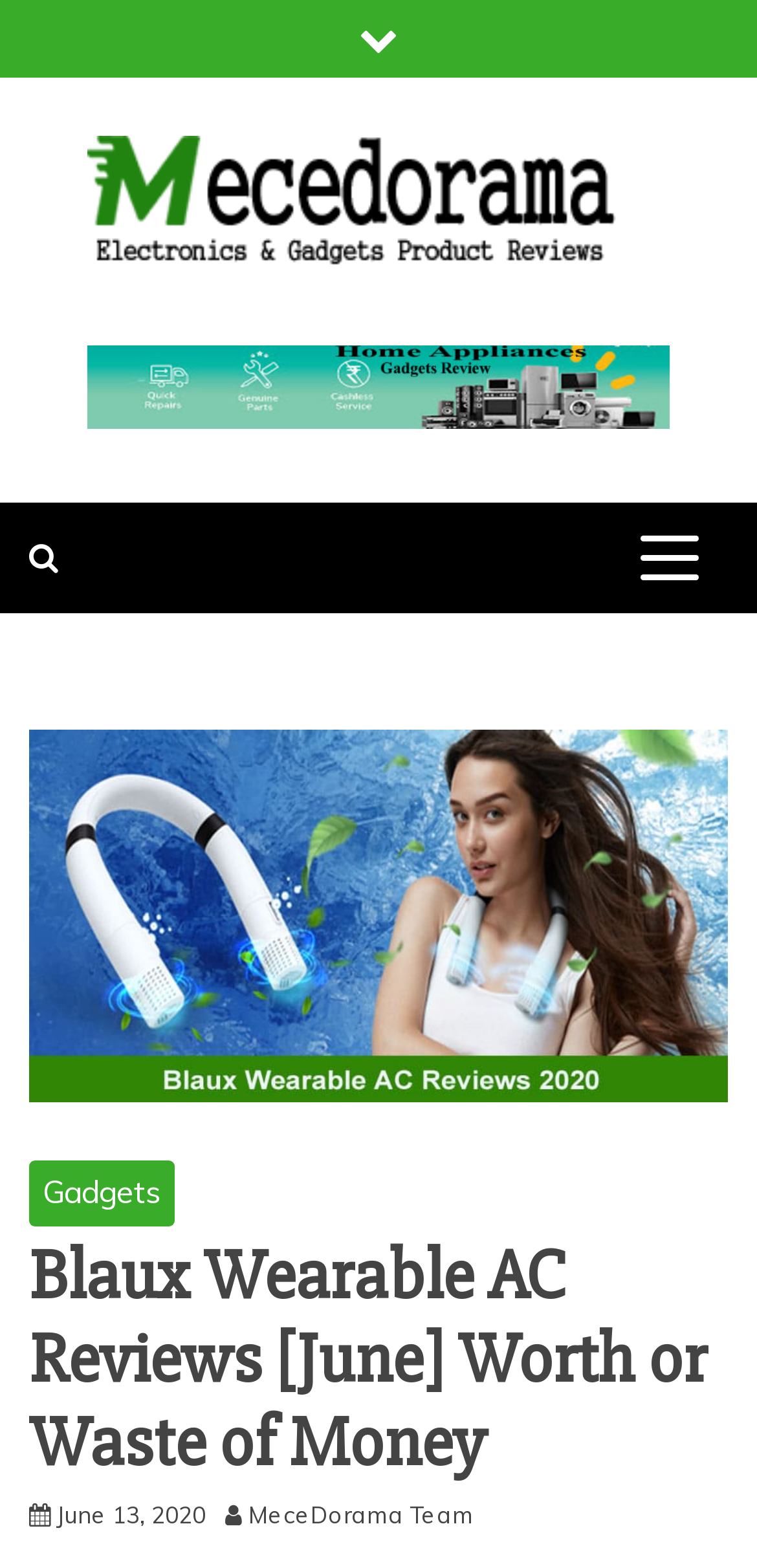Please determine and provide the text content of the webpage's heading.

Blaux Wearable AC Reviews [June] Worth or Waste of Money